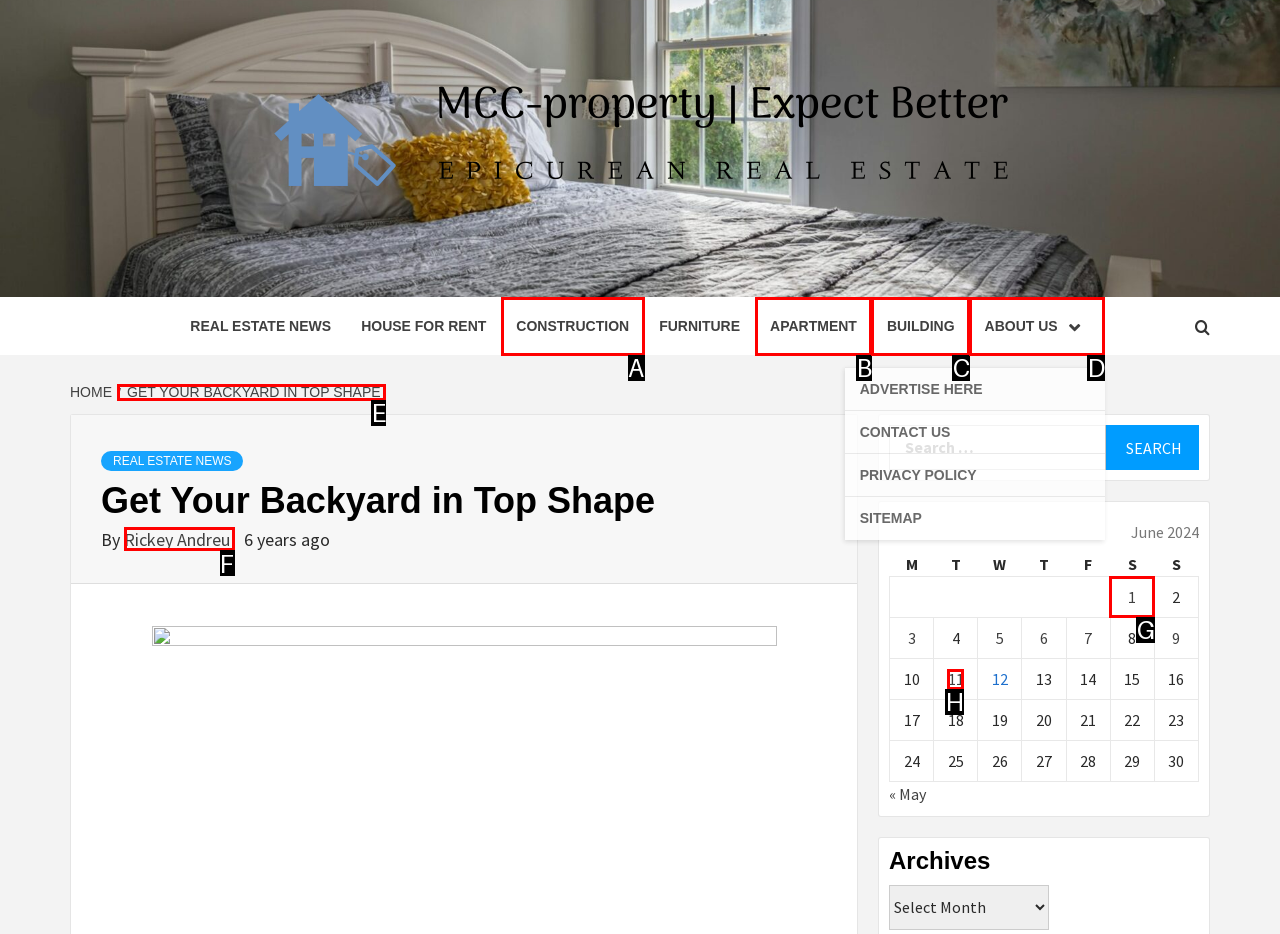Please indicate which HTML element to click in order to fulfill the following task: Learn about 'OLIGHT PROWESS DUAL DIRECTION FLASHLIGHT REVIEW' Respond with the letter of the chosen option.

None